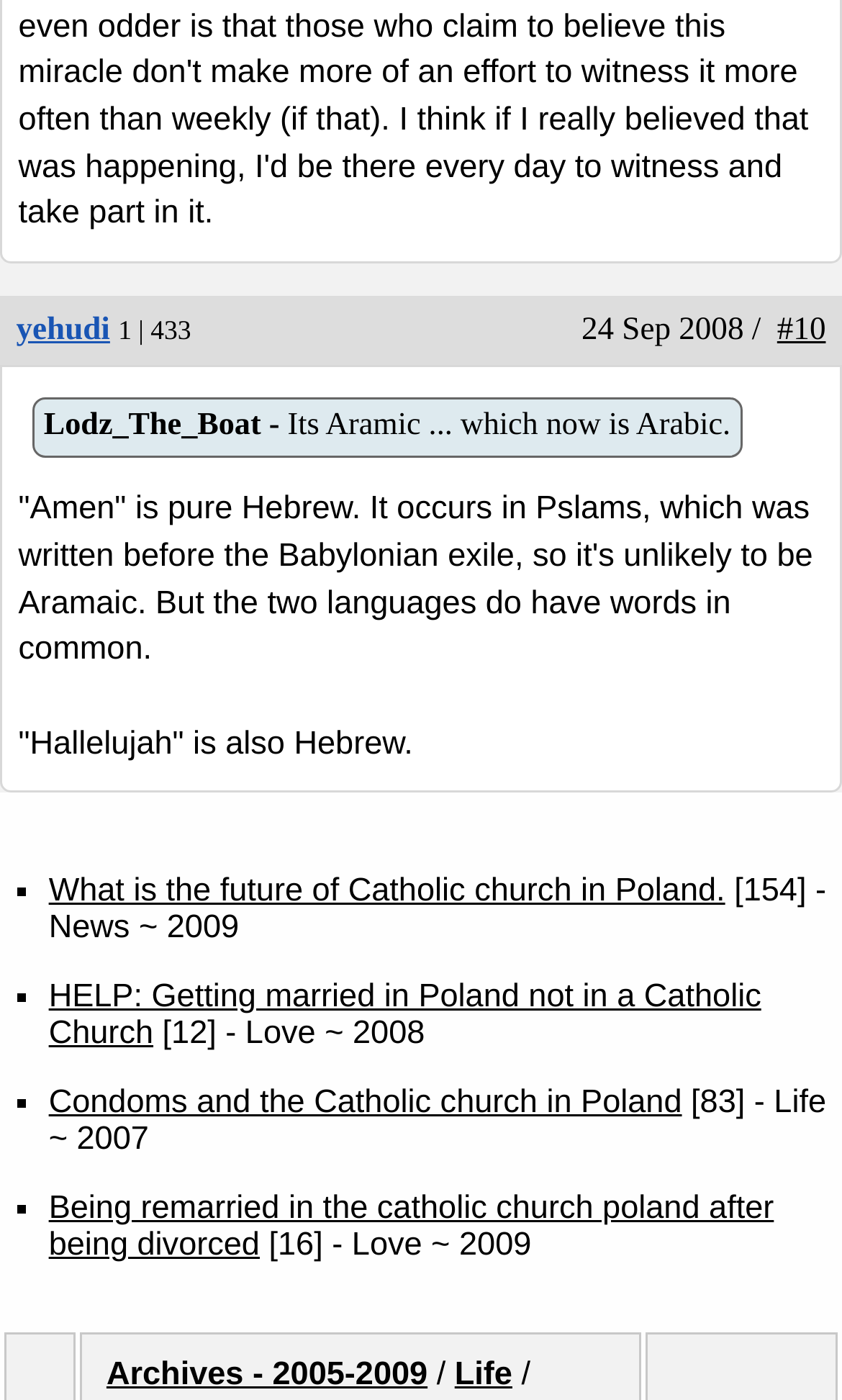What is the date of the first thread?
Answer with a single word or phrase, using the screenshot for reference.

24 Sep 2008